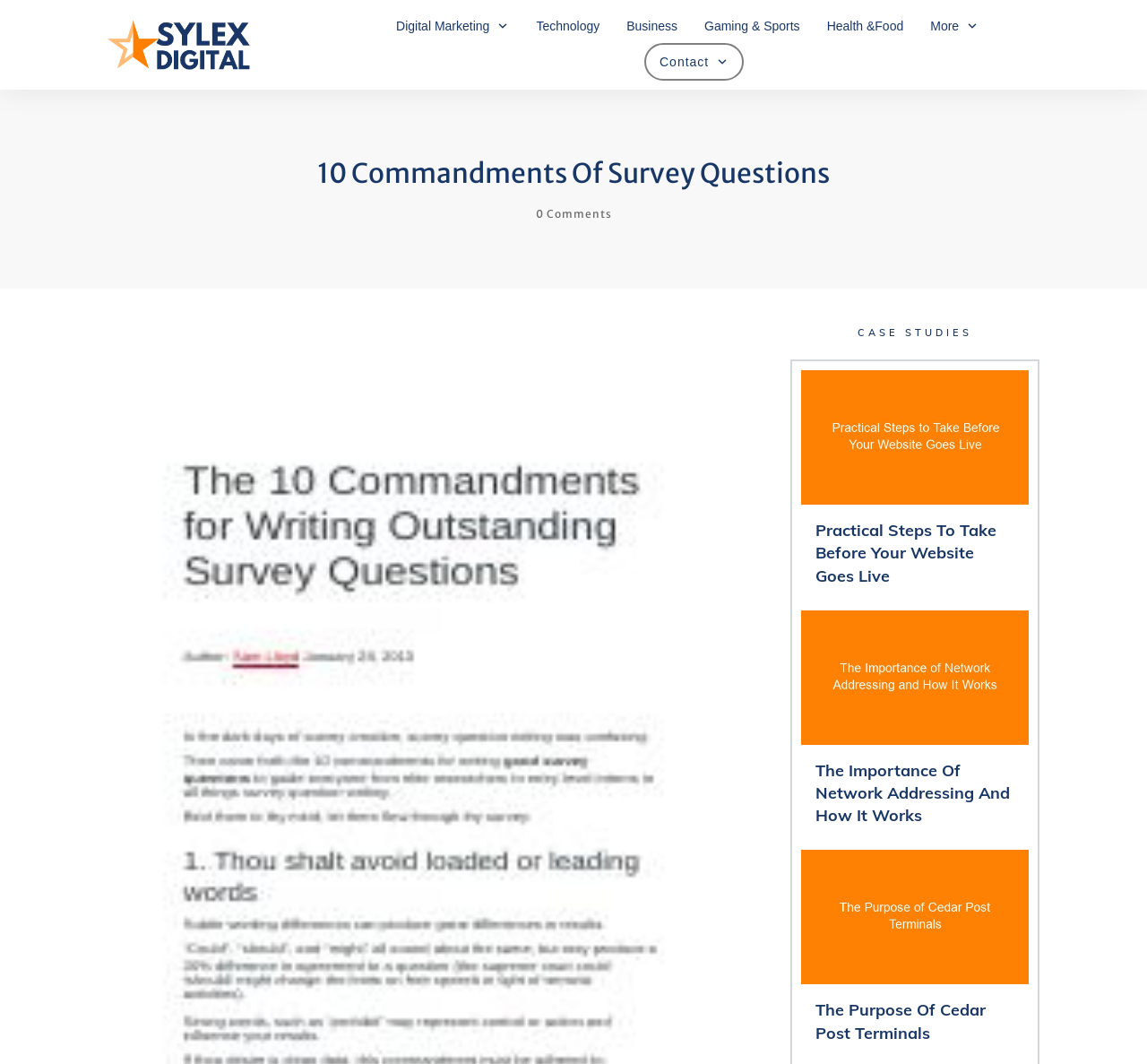Specify the bounding box coordinates of the element's area that should be clicked to execute the given instruction: "Explore the 'Business' category". The coordinates should be four float numbers between 0 and 1, i.e., [left, top, right, bottom].

[0.546, 0.013, 0.591, 0.036]